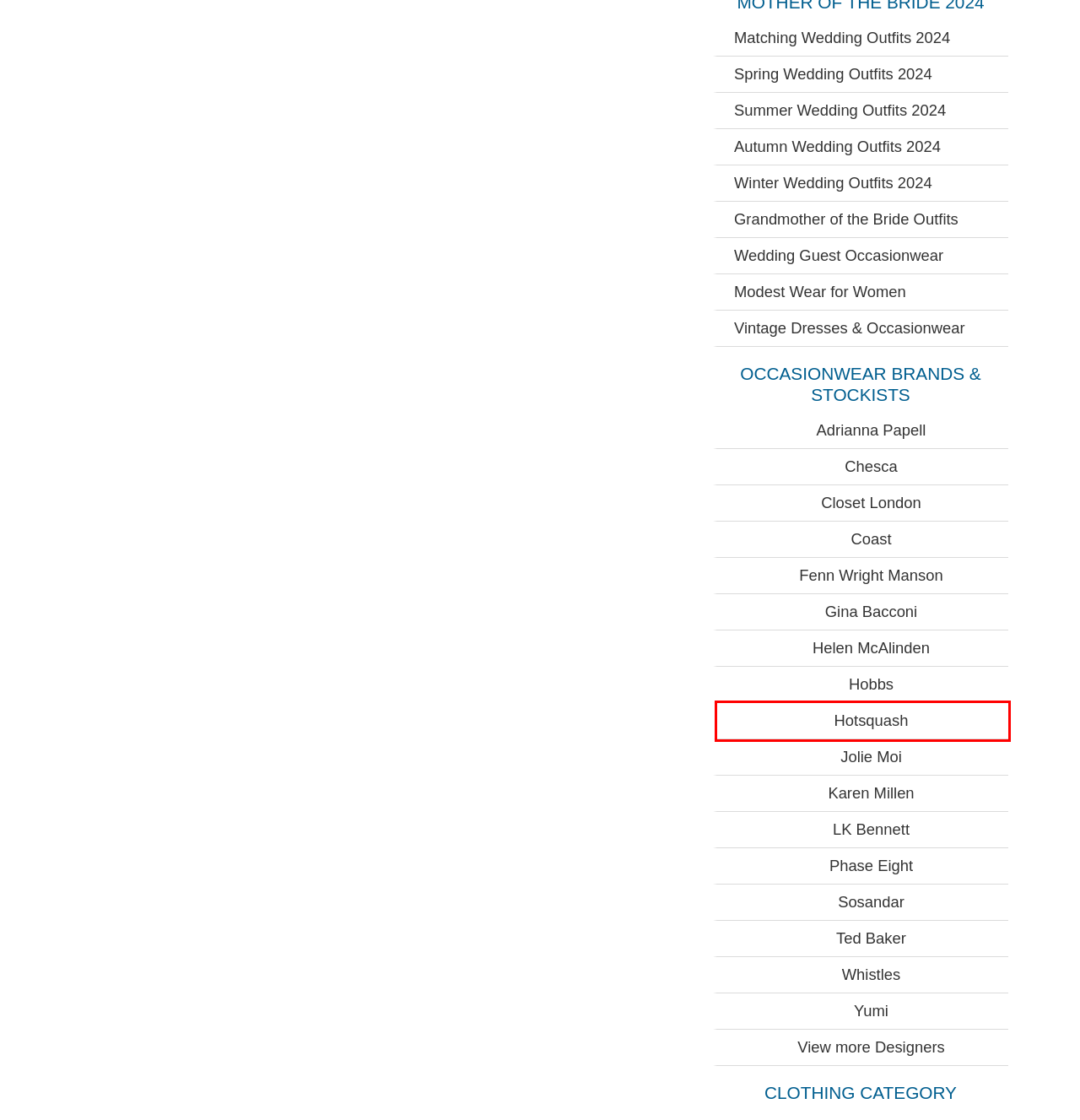Check out the screenshot of a webpage with a red rectangle bounding box. Select the best fitting webpage description that aligns with the new webpage after clicking the element inside the bounding box. Here are the candidates:
A. Gina Bacconi Mother of the Bride Outfits & Dresses Occasionwear)
B. Summer Wedding Outfits 2024 Mother of the Bride or Groom Suits
C. Helen McAlinden Occasionwear Stockists Mother of the Bride Dress Suits
D. Spring Wedding Outfits 2024 Mother of the Bride Groom Dress Suit
E. Hotsquash Occasionwear Dresses Jumpsuits and Wedding Outfits
F. Jolie Moi Occasionwear Dresses Mother of the Bride Outfits
G. Yumi Mother of the Bride Dresses Wedding and Bridesmaid Gowns
H. Grandmother of the Bride Outfits Dresses Hats & Occasionwear

E